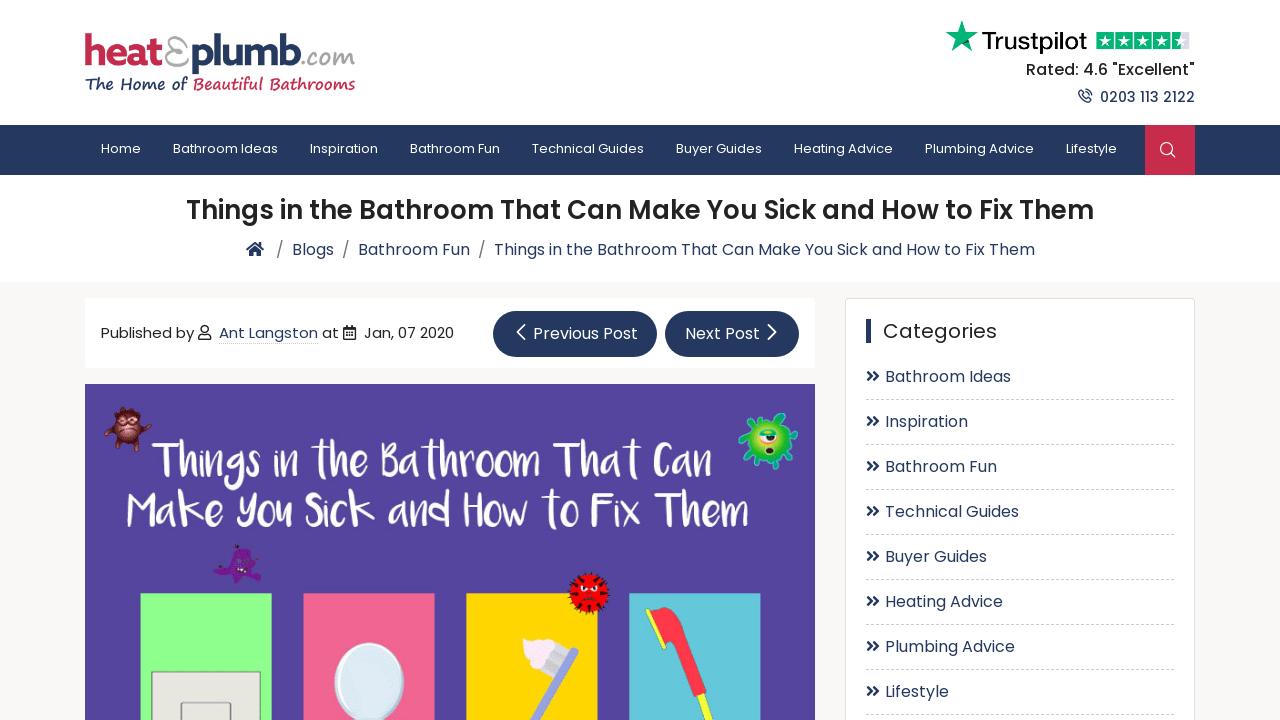Answer the question in a single word or phrase:
What categories are available on this website?

Bathroom Ideas, Inspiration, etc.